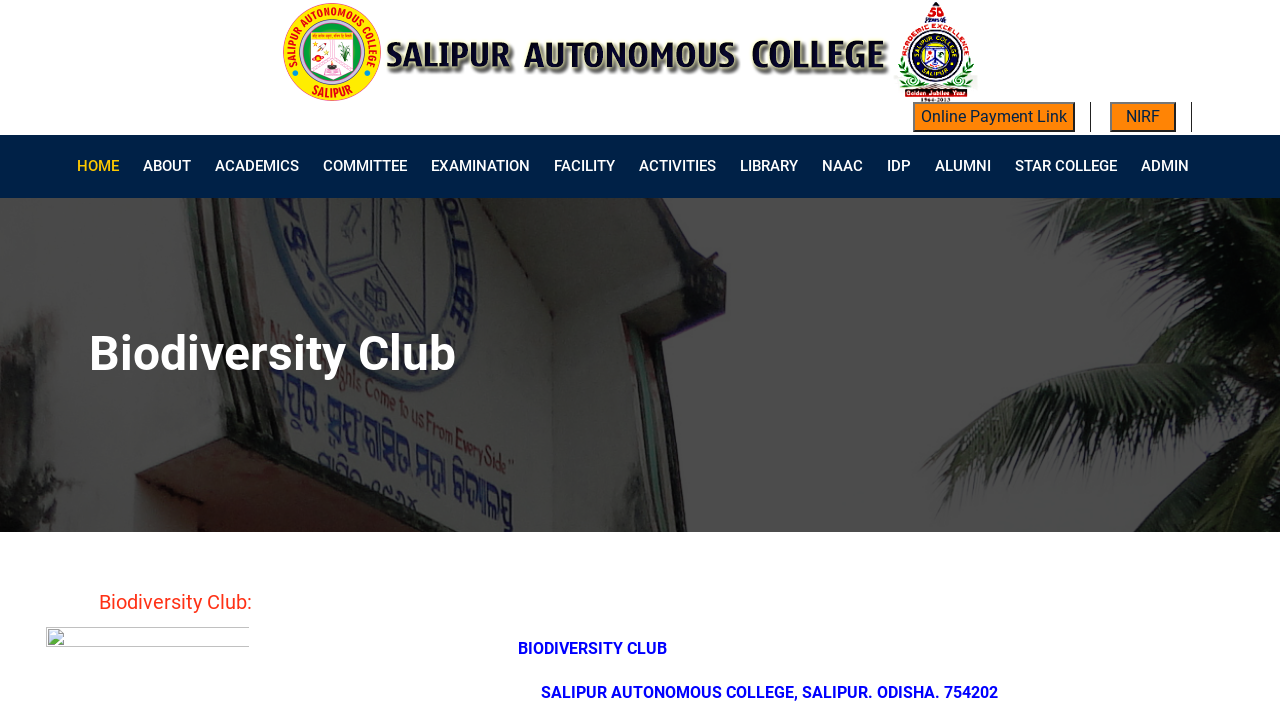Determine the bounding box coordinates of the element's region needed to click to follow the instruction: "go to HOME page". Provide these coordinates as four float numbers between 0 and 1, formatted as [left, top, right, bottom].

[0.052, 0.192, 0.1, 0.281]